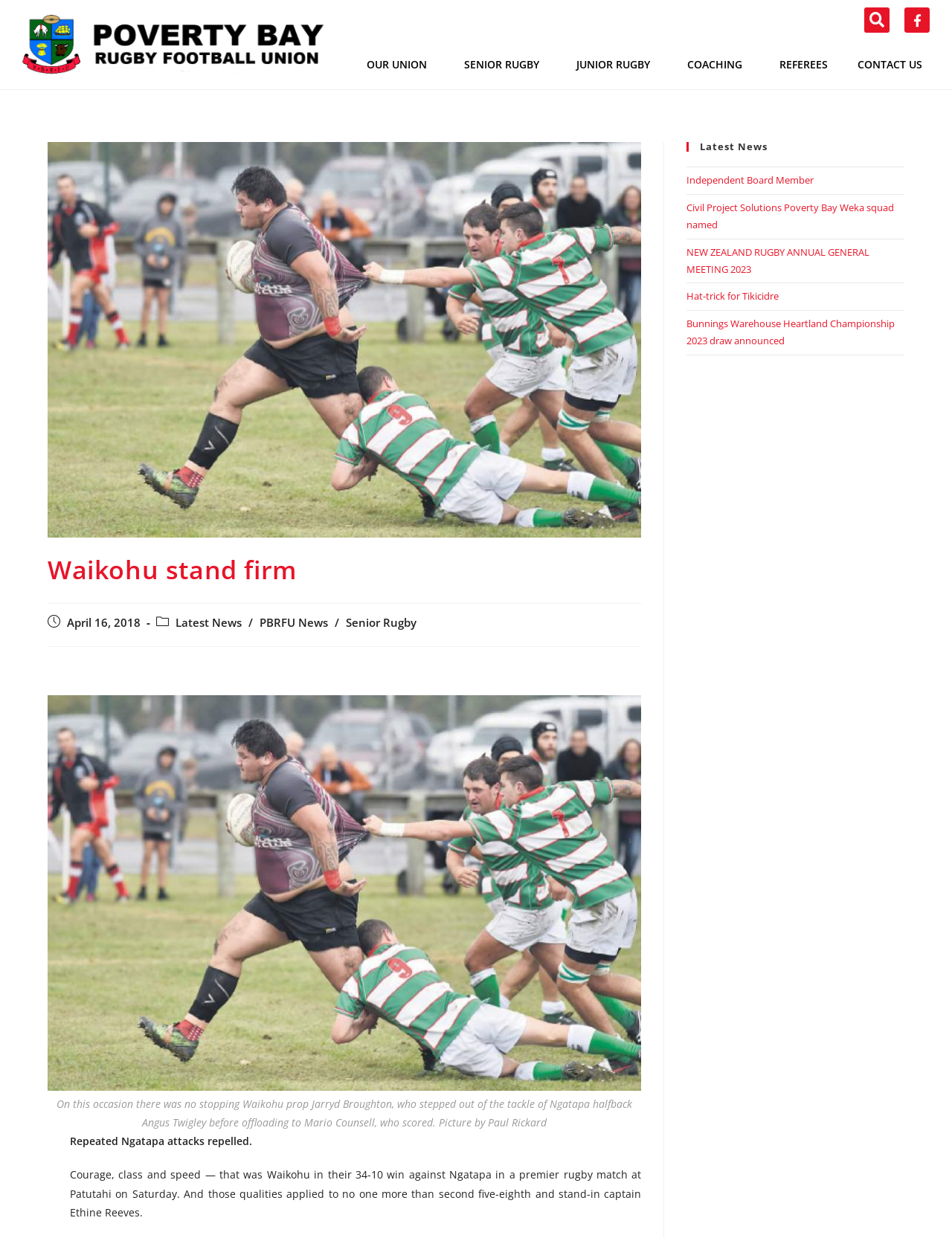Given the description "alt="Piers Logo"", provide the bounding box coordinates of the corresponding UI element.

None